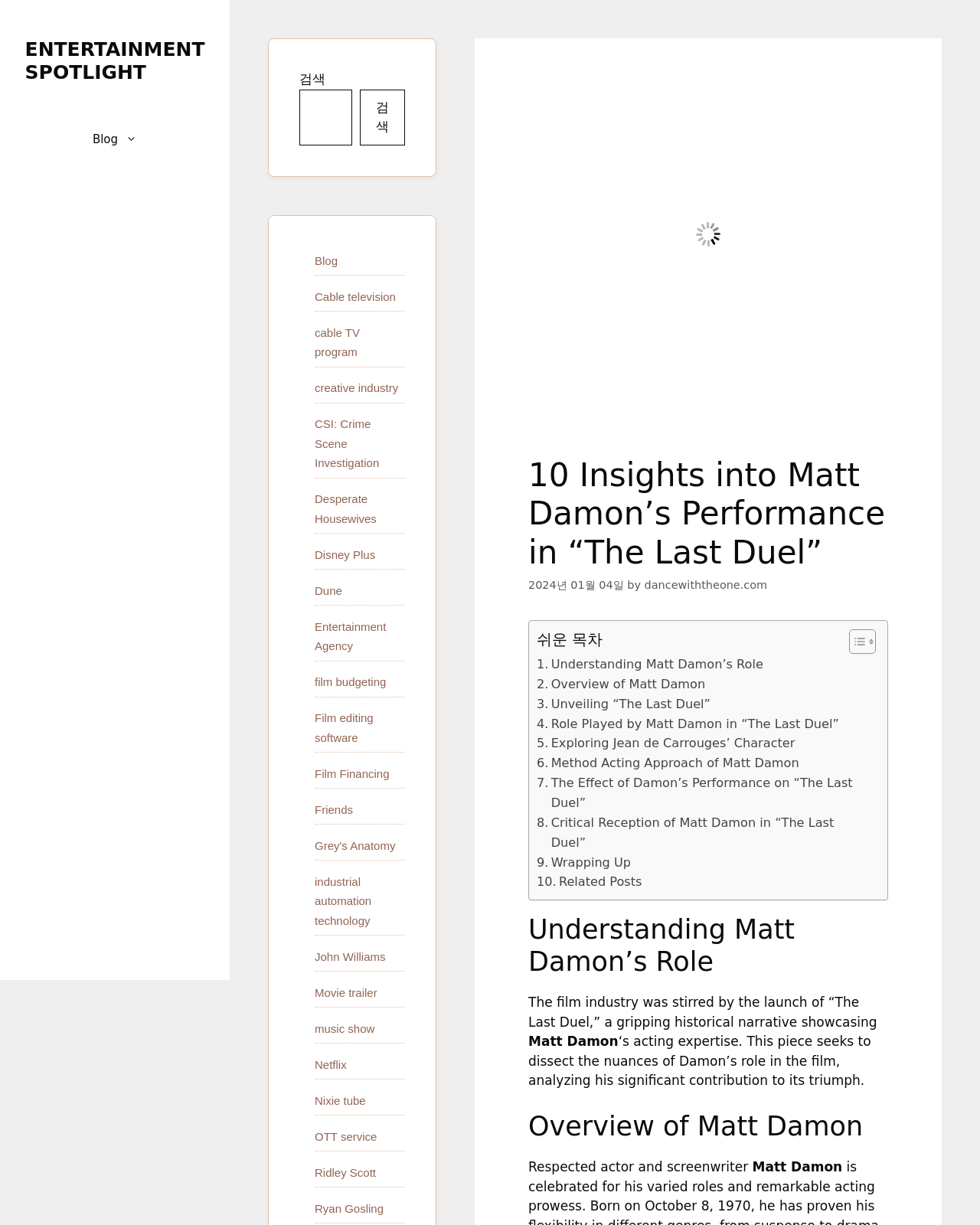What is the name of the website?
Analyze the image and provide a thorough answer to the question.

I found the name of the website by looking at the link element with the text 'dancewiththeone.com' which is located near the top of the webpage, below the title.